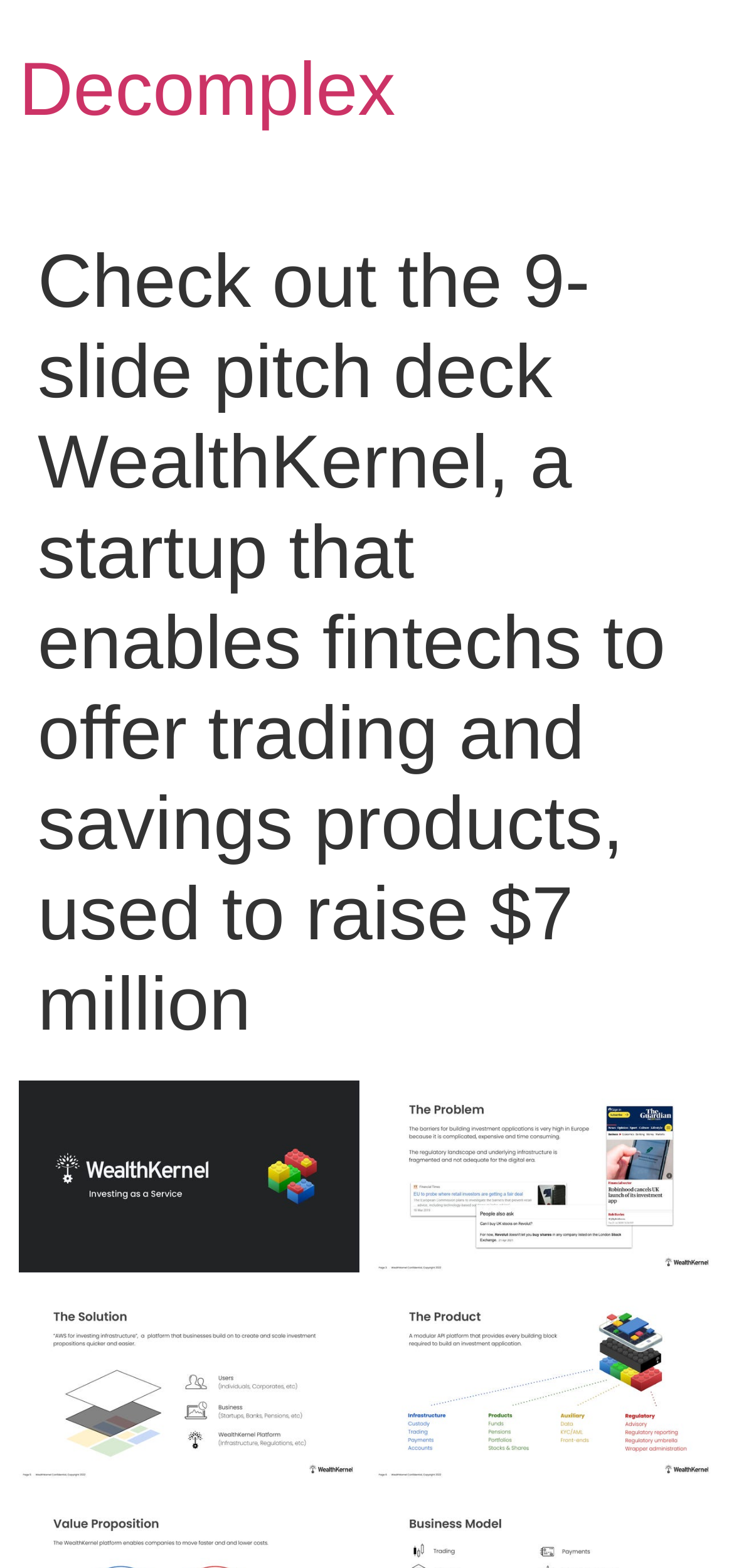What is the amount of money raised by WealthKernel?
Could you please answer the question thoroughly and with as much detail as possible?

The amount of money raised by WealthKernel is mentioned in the heading 'Check out the 9-slide pitch deck WealthKernel, a startup that enables fintechs to offer trading and savings products, used to raise $7 million'.